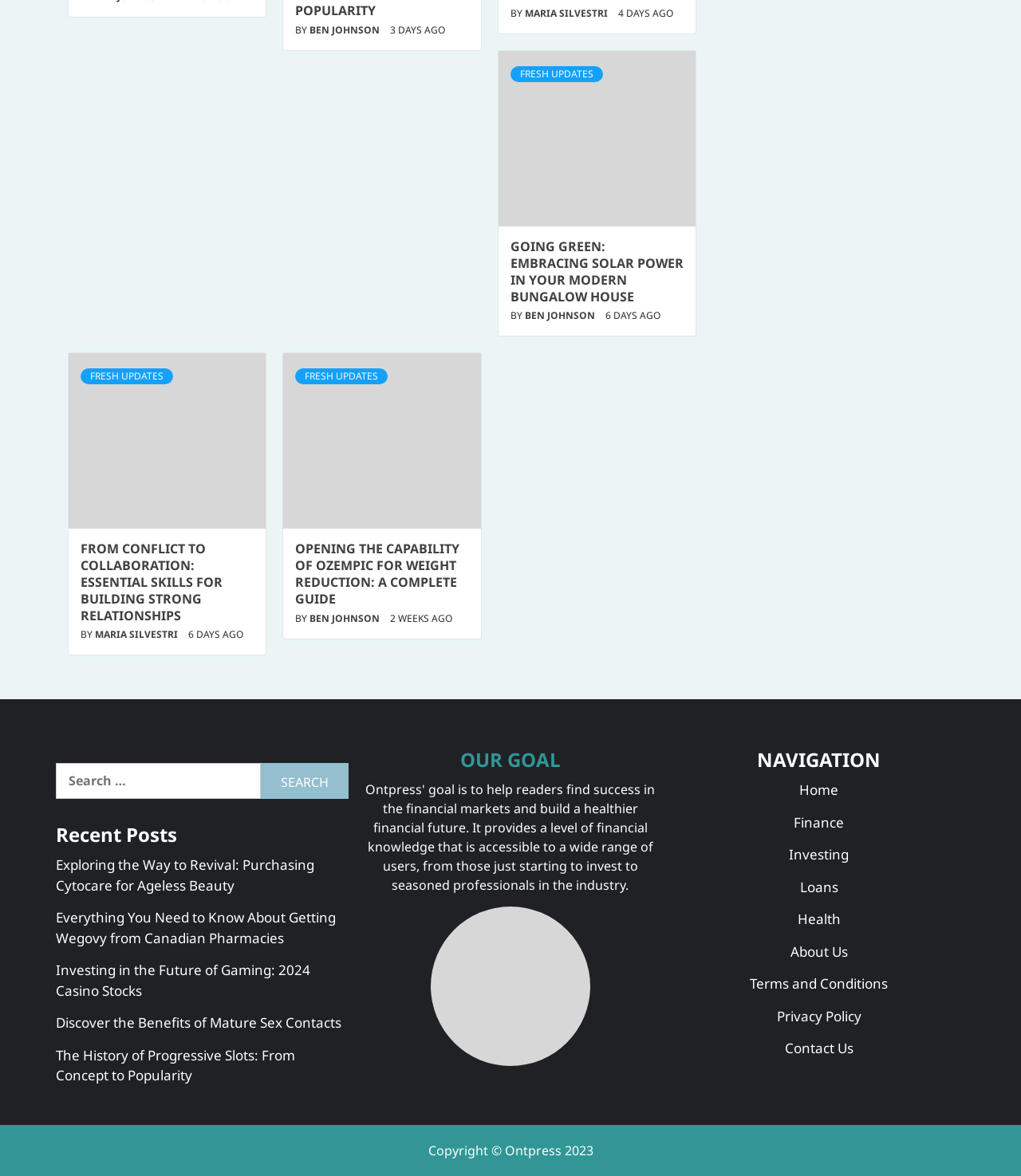Please locate the bounding box coordinates of the region I need to click to follow this instruction: "Read the article 'GOING GREEN: EMBRACING SOLAR POWER IN YOUR MODERN BUNGALOW HOUSE'".

[0.5, 0.203, 0.67, 0.259]